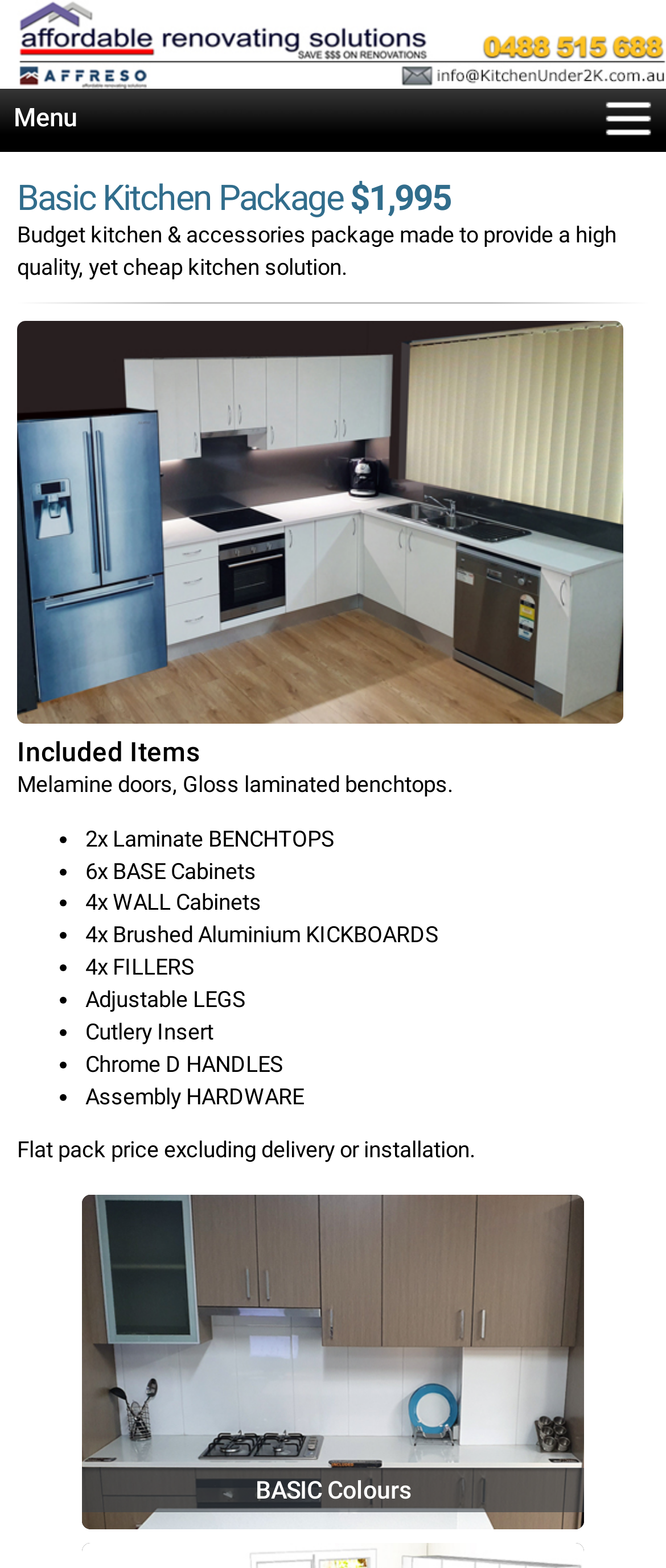Please pinpoint the bounding box coordinates for the region I should click to adhere to this instruction: "Click on the 'KITCHEN UNDER 2K' link".

[0.0, 0.128, 1.0, 0.16]